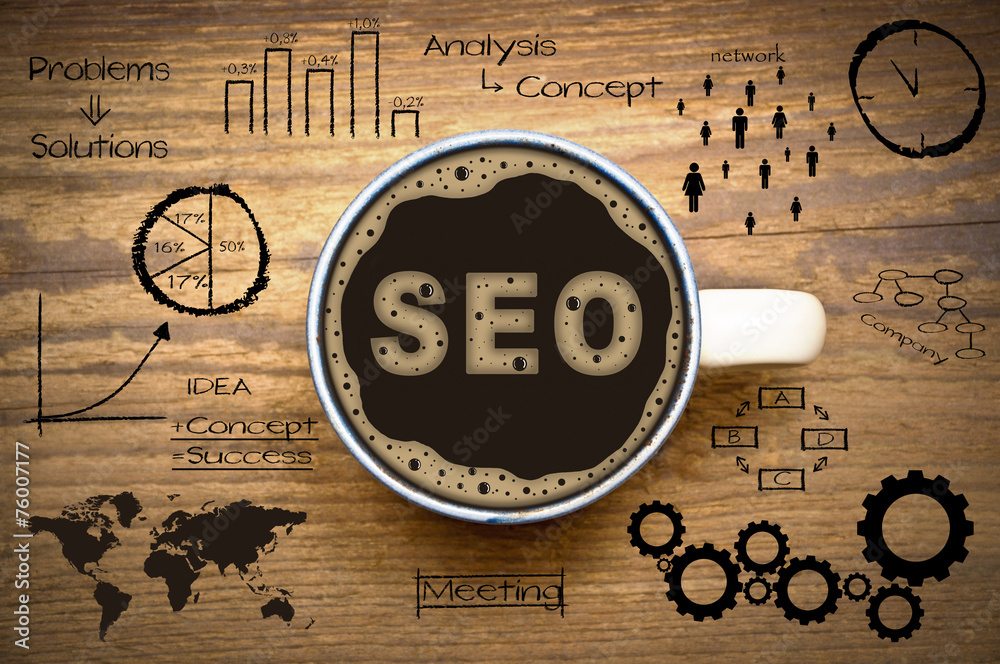What type of graphs are surrounding the coffee cup?
By examining the image, provide a one-word or phrase answer.

Bar graphs and pie charts